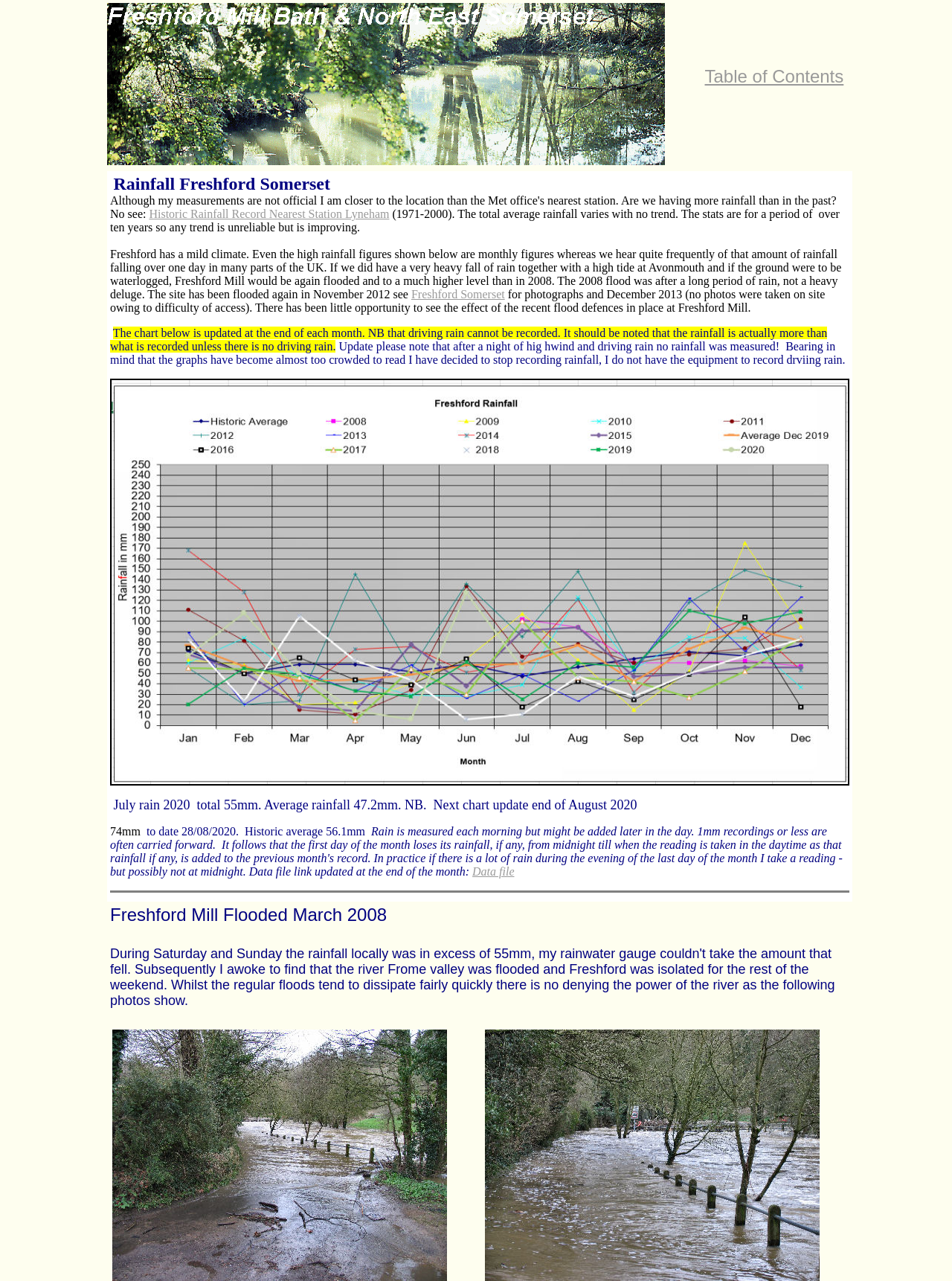Look at the image and give a detailed response to the following question: Why did the author stop recording rainfall?

According to the text on the webpage, the author stopped recording rainfall because the graphs had become too crowded to read, as stated in the sentence 'Bearing in mind that the graphs have become almost too crowded to read I have decided to stop recording rainfall'.